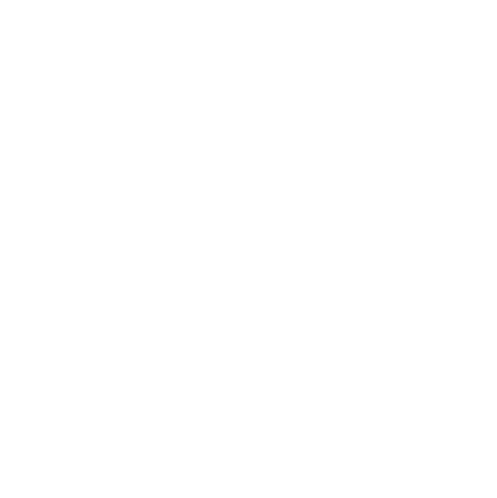What section is the image a part of?
Answer with a single word or short phrase according to what you see in the image.

Our Team